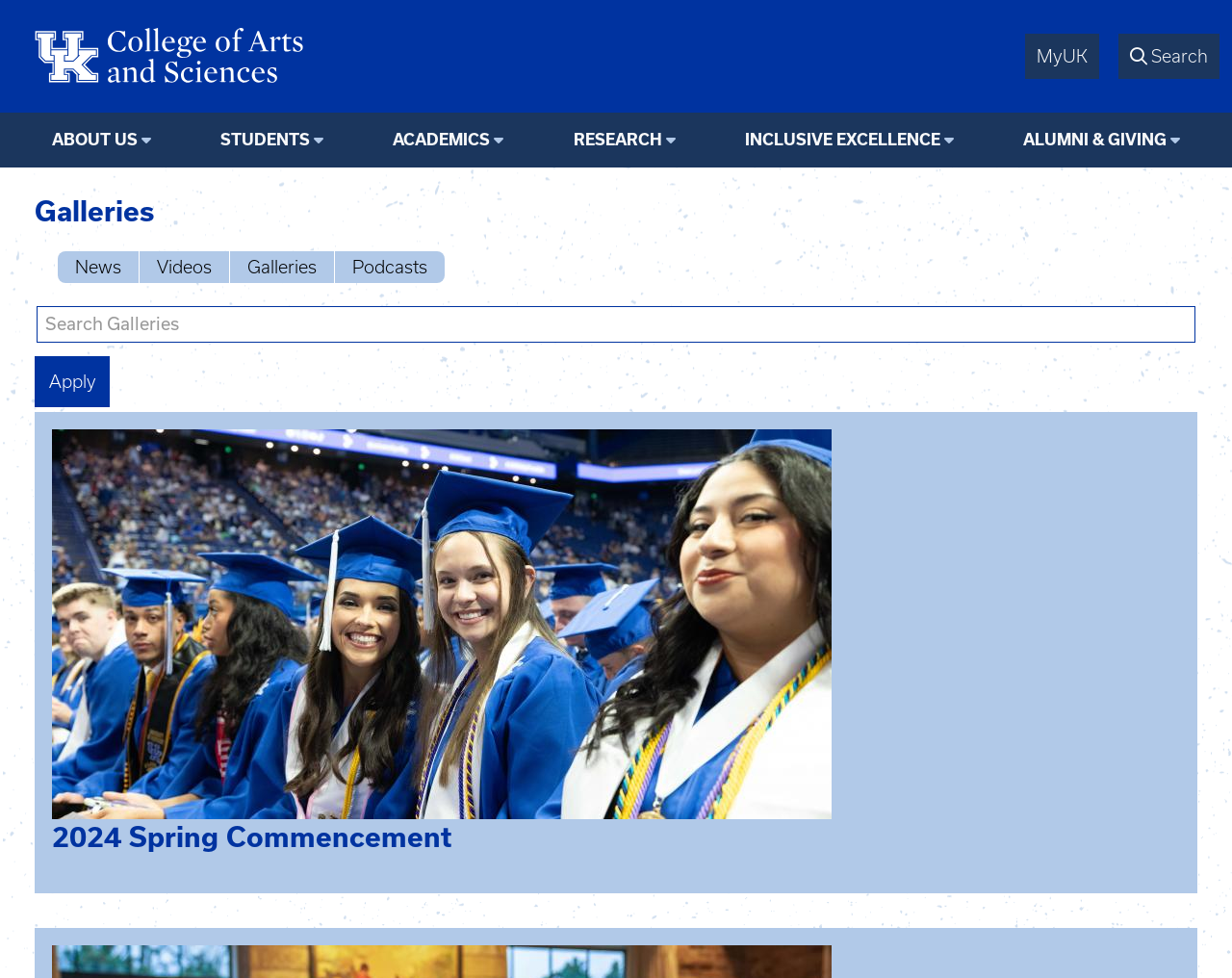What is the name of the college?
Please use the image to provide an in-depth answer to the question.

I determined the answer by looking at the link element with the text 'UK College of Arts & Sciences' which is located at the top of the webpage, indicating the name of the college.